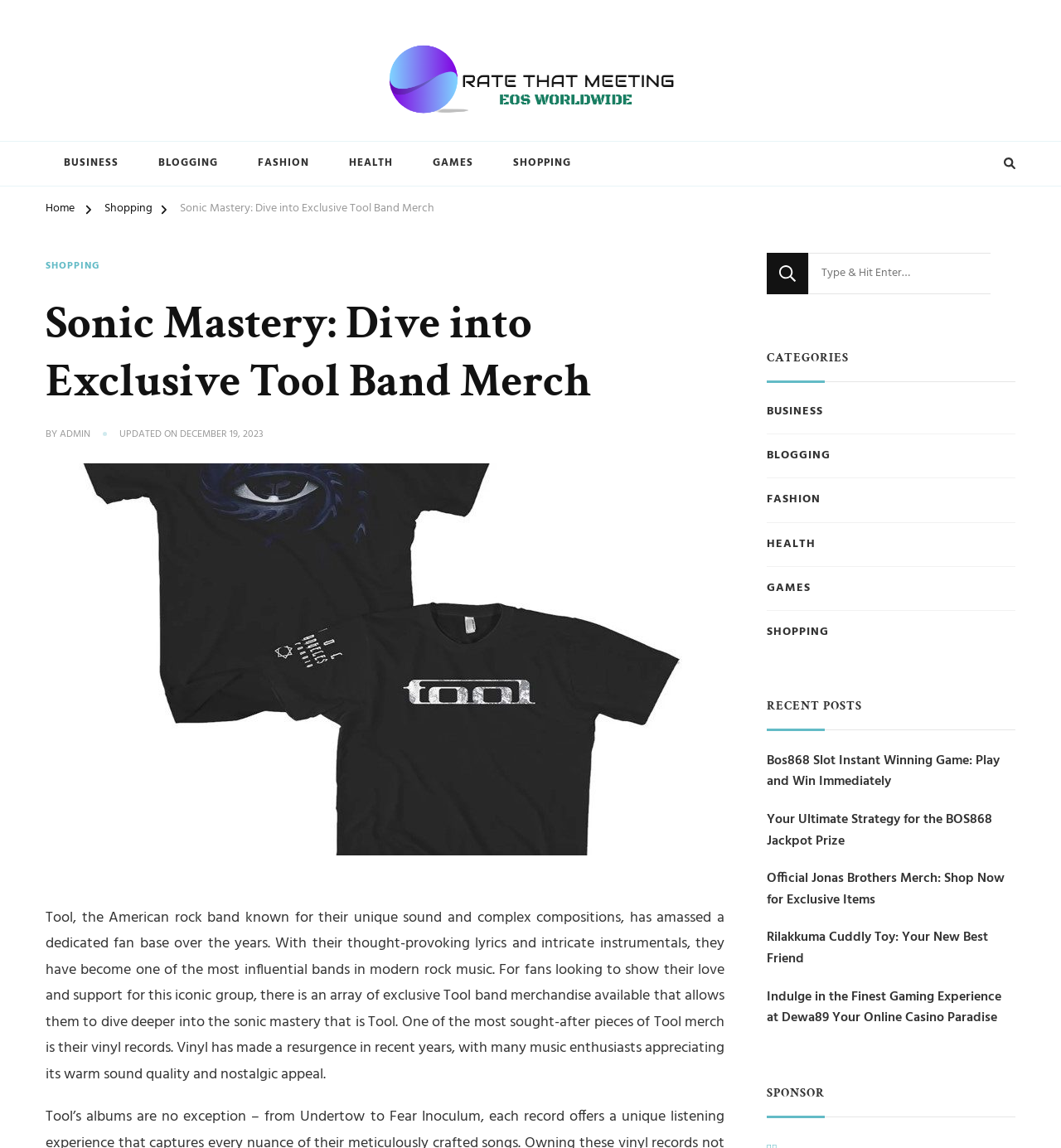Generate a detailed explanation of the webpage's features and information.

The webpage is about Sonic Mastery, a platform that offers exclusive Tool band merchandise. At the top, there is a link to "Rate That Meeting" with an accompanying image. Below it, there is a section with links to different categories, including "BUSINESS", "BLOGGING", "FASHION", "HEALTH", "GAMES", and "SHOPPING". 

To the right of the categories section, there is a button with no text. Below the categories section, there are links to "Home" and "Shopping". The main content of the page is about Sonic Mastery, with a heading that reads "Sonic Mastery: Dive into Exclusive Tool Band Merch". 

Below the heading, there is a paragraph of text that describes Tool, an American rock band, and their unique sound and complex compositions. The text also mentions that fans can show their love and support for the band by purchasing exclusive merchandise, including vinyl records. 

To the right of the main content, there is a search bar with a button labeled "Search". Above the search bar, there is a heading that reads "CATEGORIES" with links to the same categories mentioned earlier. Below the search bar, there is a section with links to recent posts, including articles about slot games, jackpot prizes, and official merchandise for the Jonas Brothers. 

At the very bottom of the page, there is a heading that reads "SPONSOR". Throughout the page, there are several images, including one for "Rate That Meeting" and another for Sonic Mastery.